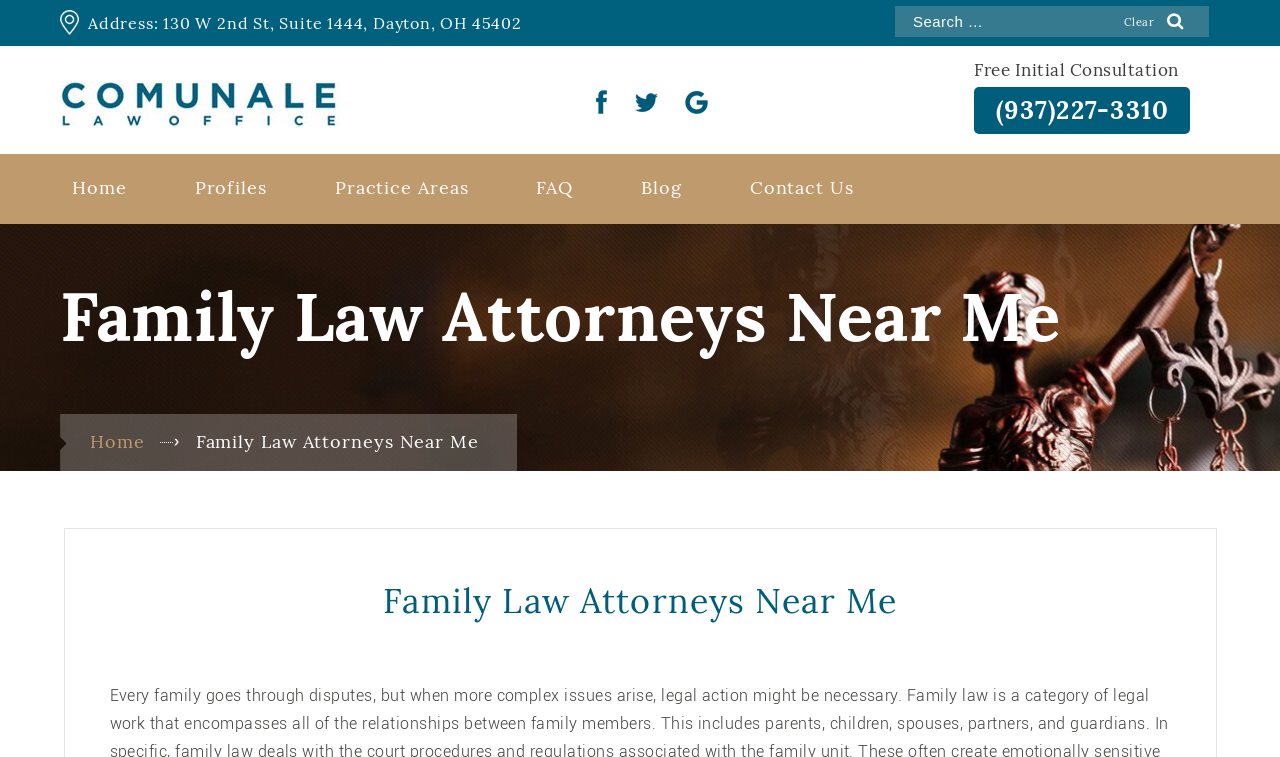Identify the coordinates of the bounding box for the element that must be clicked to accomplish the instruction: "visit the Facebook page".

[0.466, 0.119, 0.475, 0.151]